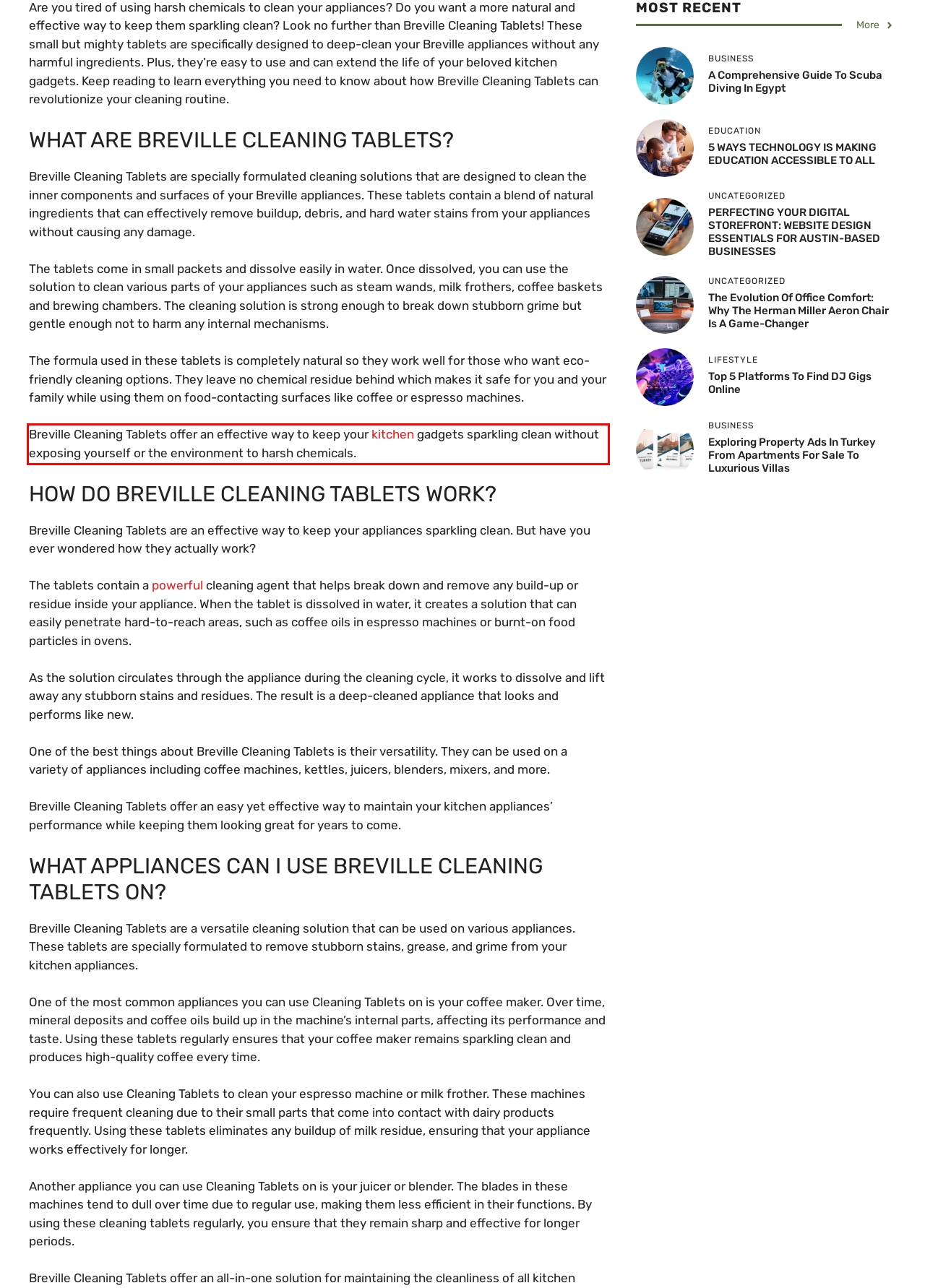Please analyze the provided webpage screenshot and perform OCR to extract the text content from the red rectangle bounding box.

Breville Cleaning Tablets offer an effective way to keep your kitchen gadgets sparkling clean without exposing yourself or the environment to harsh chemicals.